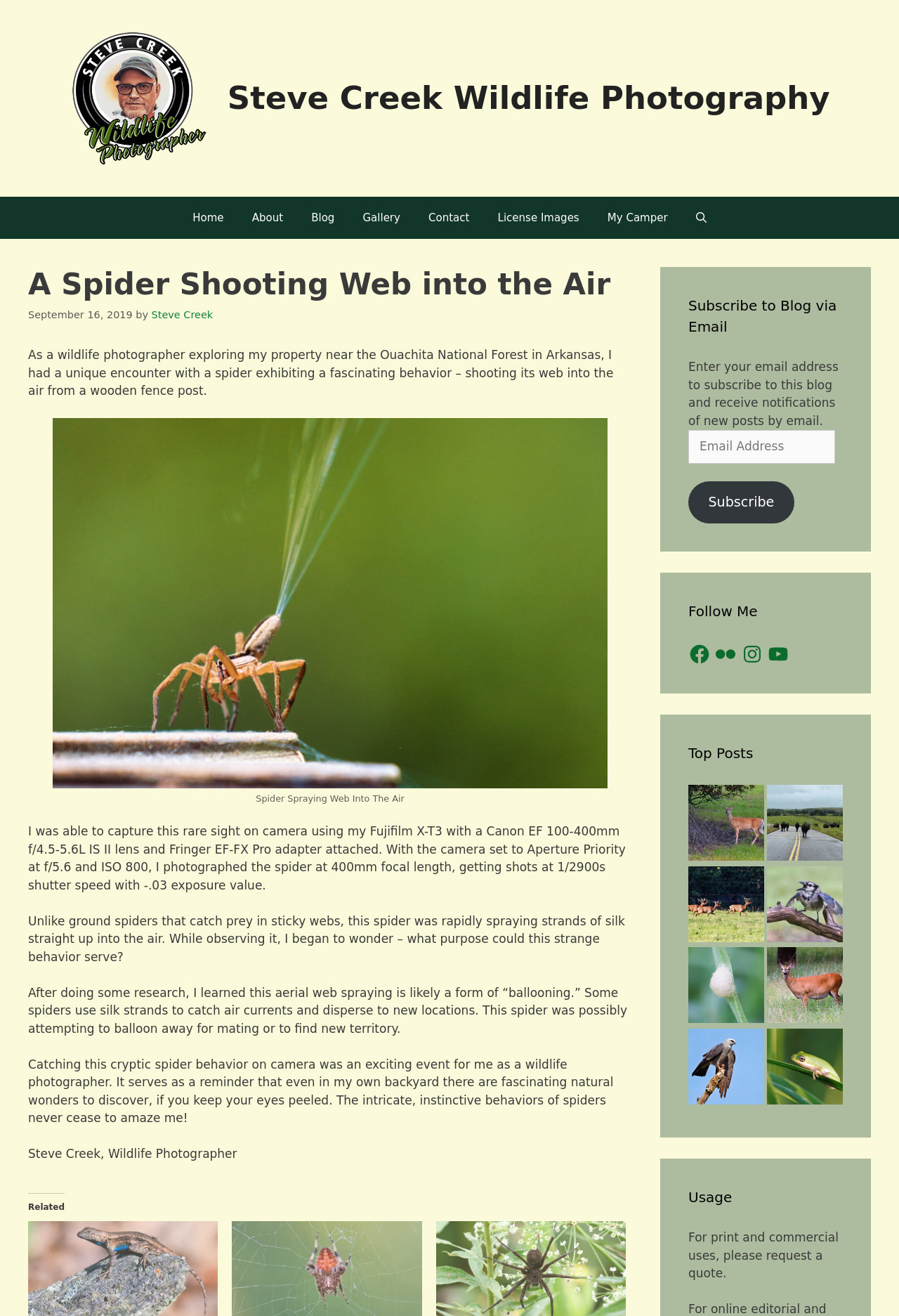Highlight the bounding box coordinates of the region I should click on to meet the following instruction: "Read the post 'Witnessing a Pregnant Whitetail Doe'".

[0.766, 0.596, 0.85, 0.658]